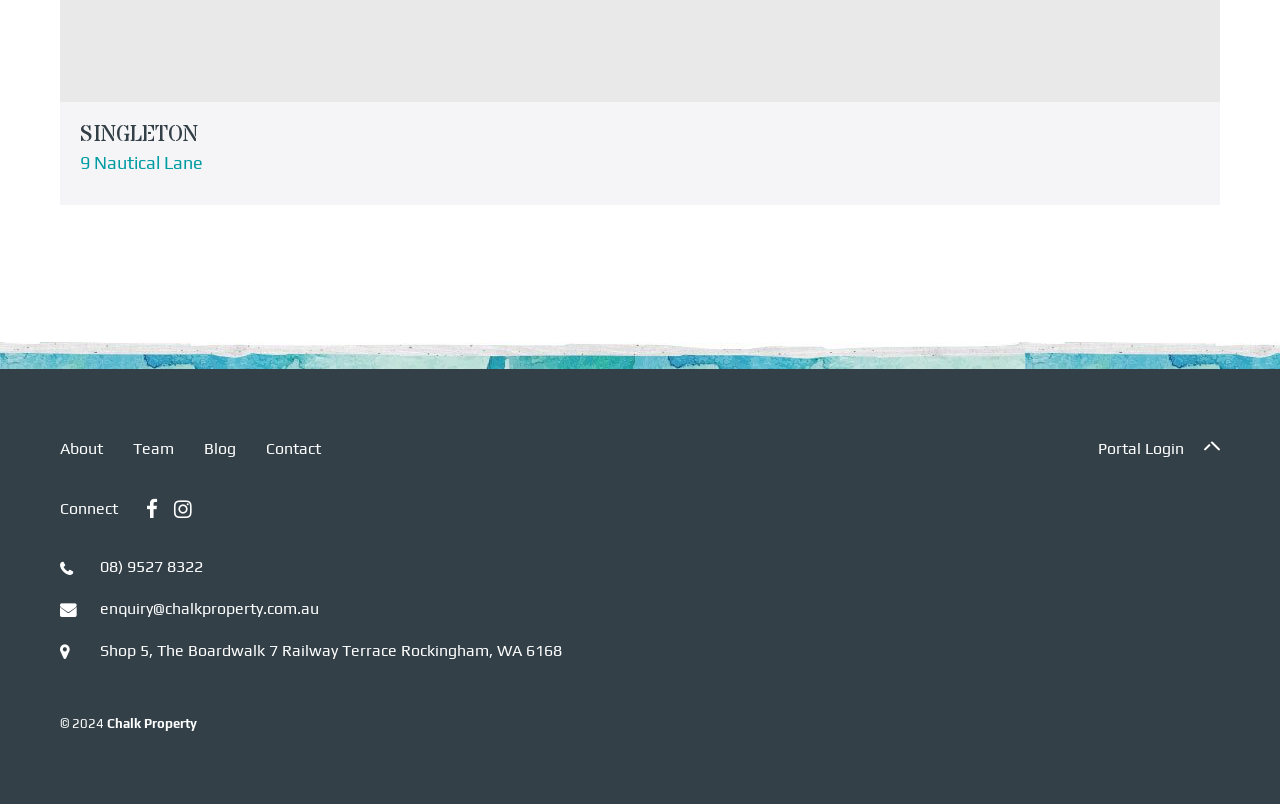Can you identify the bounding box coordinates of the clickable region needed to carry out this instruction: 'Contact us'? The coordinates should be four float numbers within the range of 0 to 1, stated as [left, top, right, bottom].

[0.196, 0.546, 0.262, 0.57]